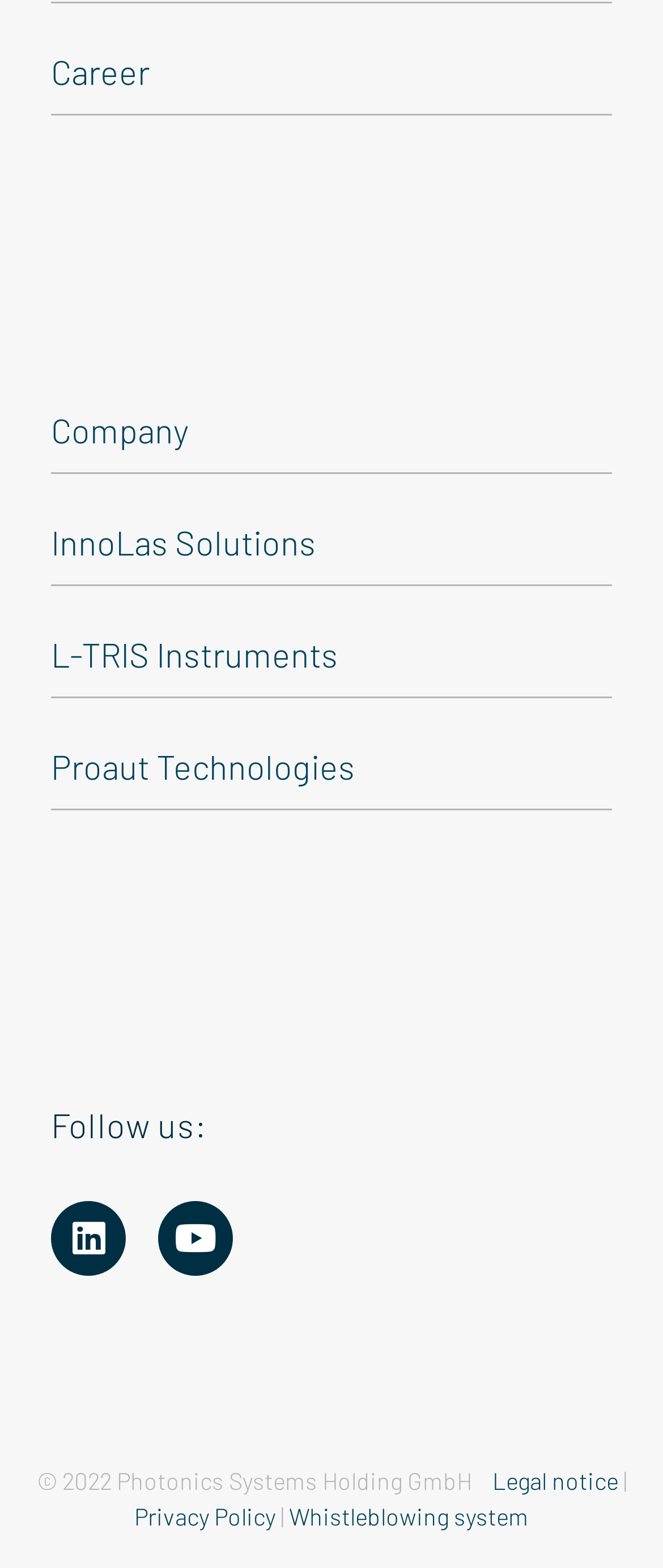Kindly determine the bounding box coordinates for the area that needs to be clicked to execute this instruction: "View CAT CHRISTMAS DECORATIONS".

None